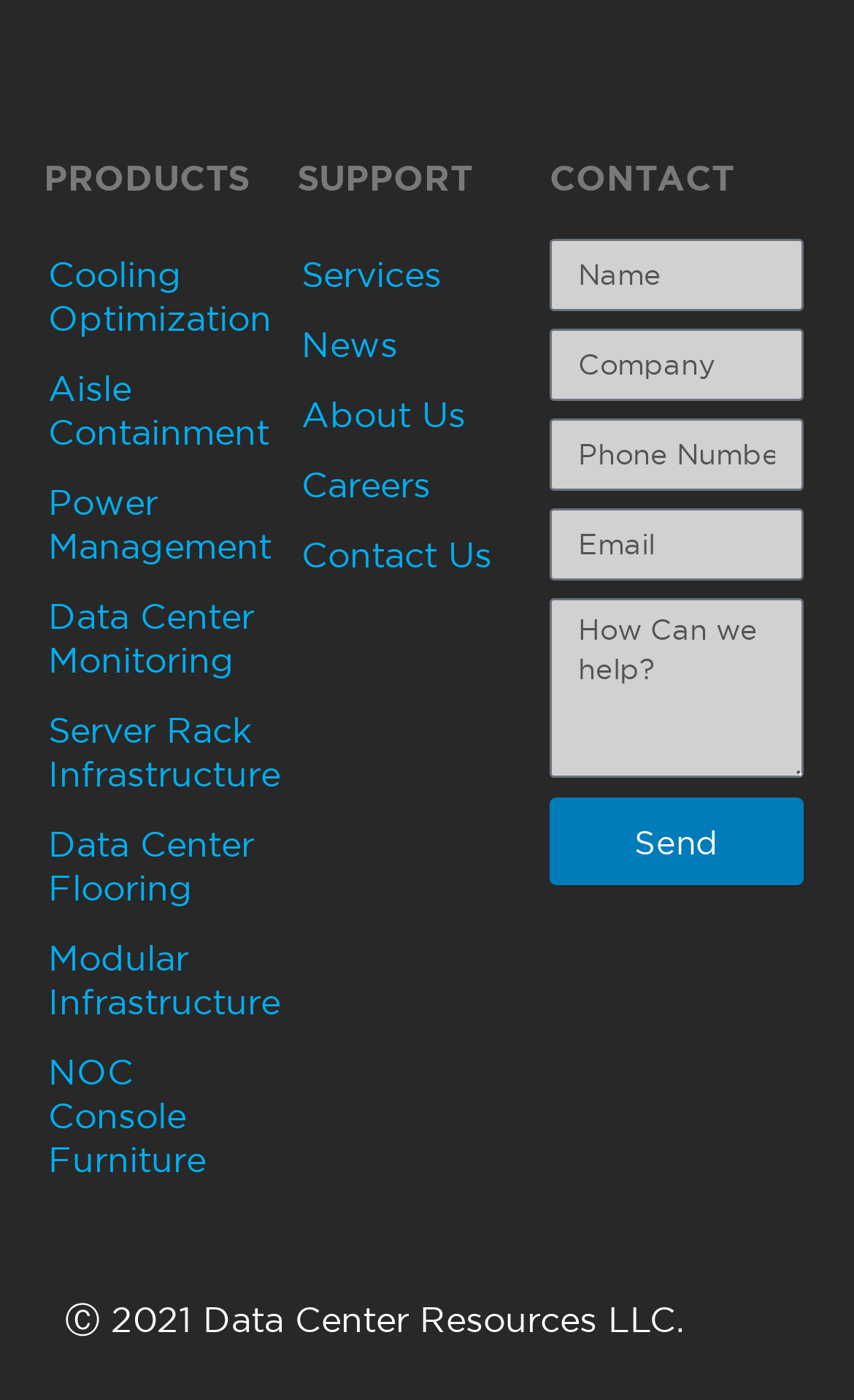Determine the bounding box for the UI element as described: "parent_node: Phone name="form_fields[field_924775b]" placeholder="Phone Number"". The coordinates should be represented as four float numbers between 0 and 1, formatted as [left, top, right, bottom].

[0.644, 0.298, 0.94, 0.35]